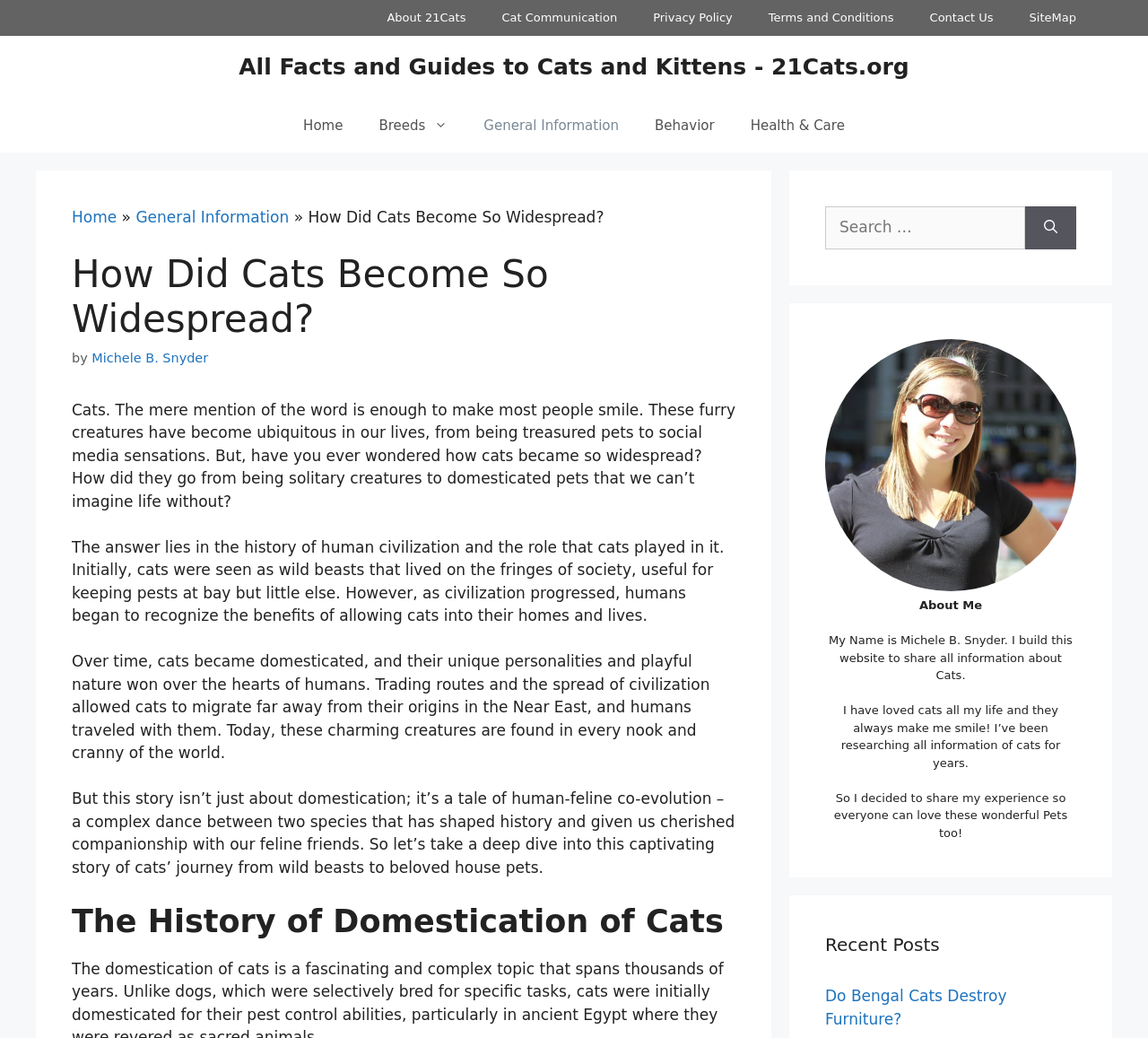Please determine the bounding box of the UI element that matches this description: Michele B. Snyder. The coordinates should be given as (top-left x, top-left y, bottom-right x, bottom-right y), with all values between 0 and 1.

[0.08, 0.338, 0.181, 0.352]